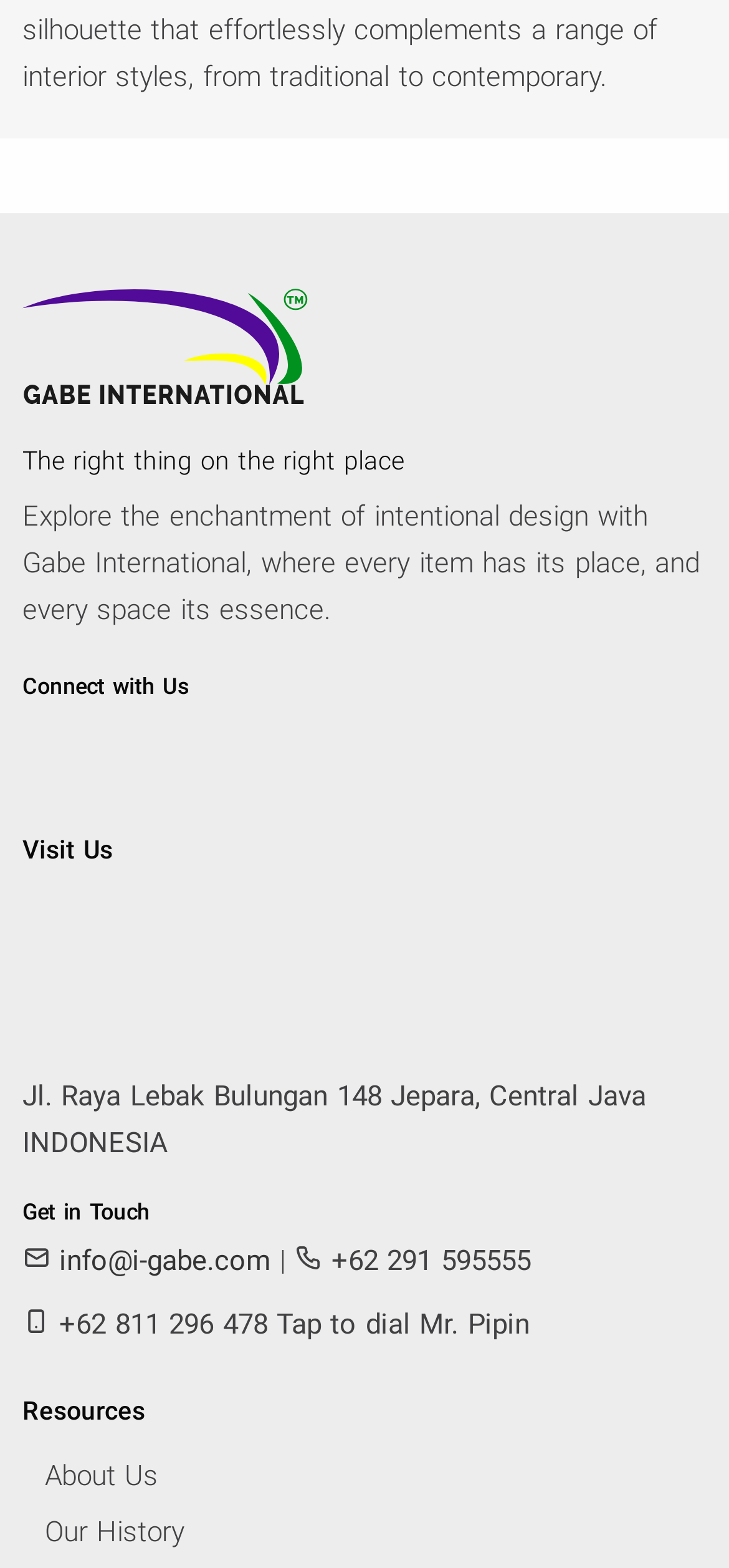Given the element description: "info@i-gabe.com", predict the bounding box coordinates of this UI element. The coordinates must be four float numbers between 0 and 1, given as [left, top, right, bottom].

[0.057, 0.703, 0.347, 0.725]